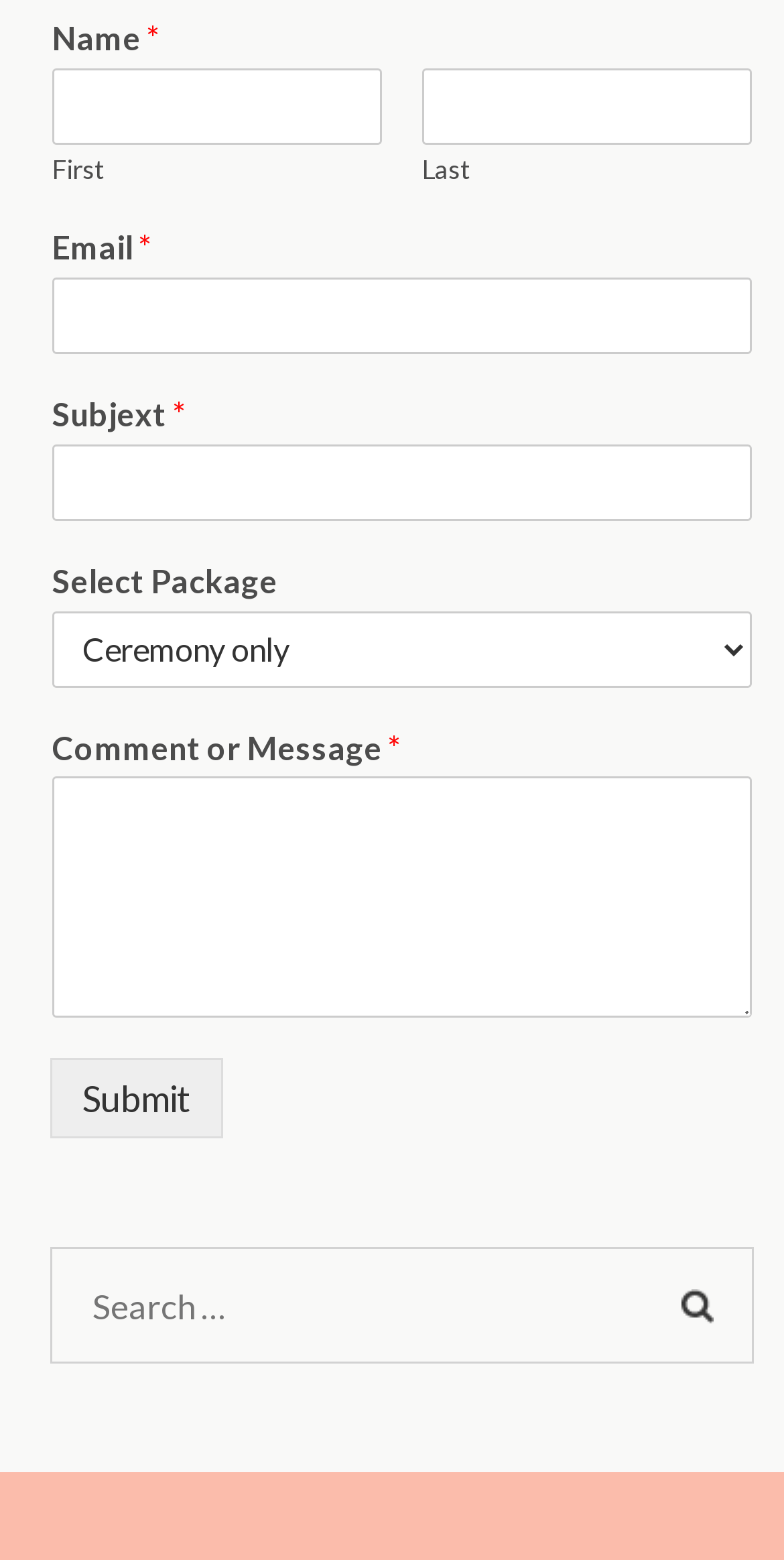Provide the bounding box coordinates for the specified HTML element described in this description: "parent_node: First name="wpforms[fields][0][first]"". The coordinates should be four float numbers ranging from 0 to 1, in the format [left, top, right, bottom].

[0.067, 0.044, 0.487, 0.093]